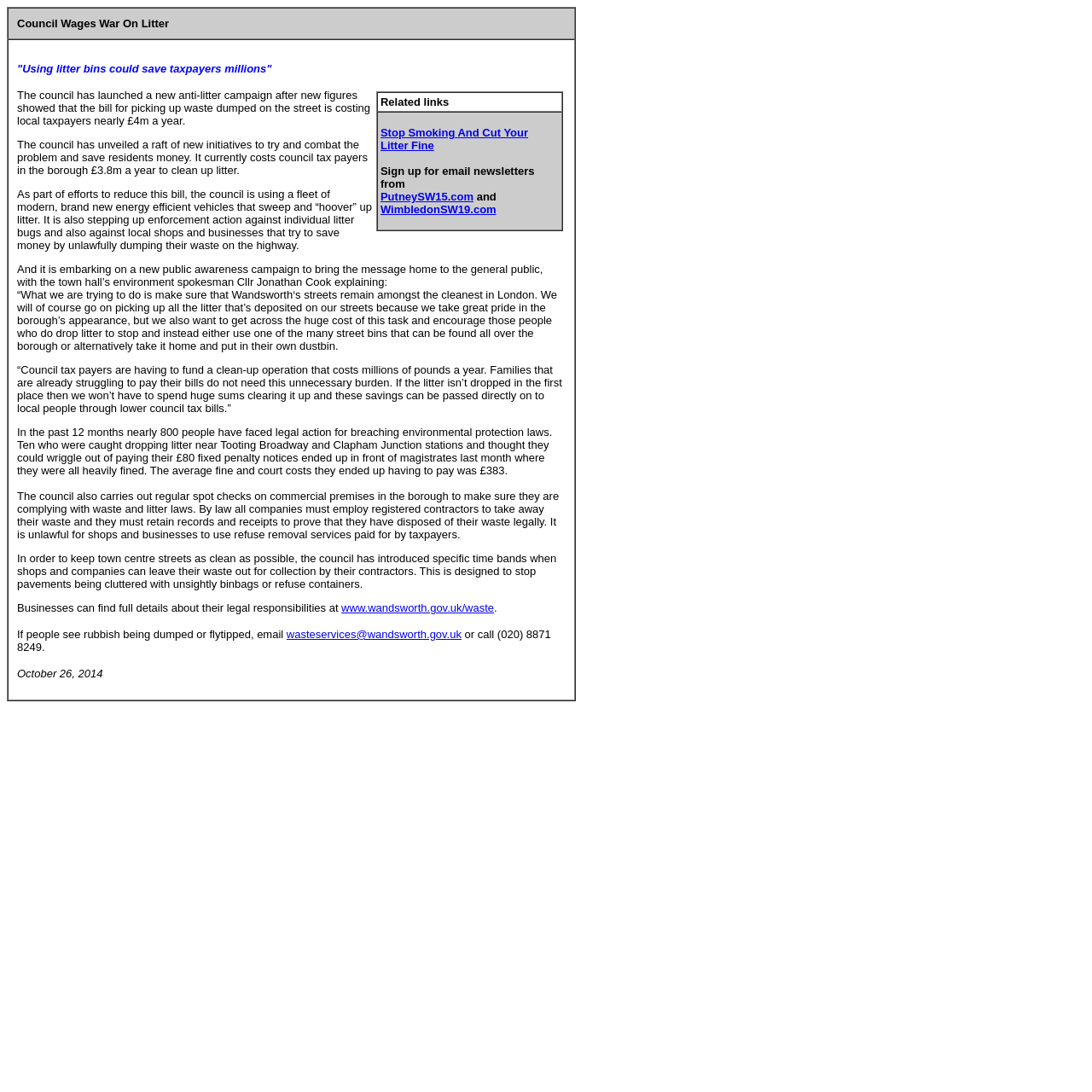What is the cost of cleaning up litter in Wandsworth?
From the details in the image, provide a complete and detailed answer to the question.

According to the article, the council has unveiled a raft of new initiatives to try and combat the problem and save residents money. It currently costs council tax payers in the borough £3.8m a year to clean up litter.